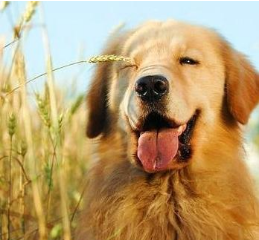Paint a vivid picture of the image with your description.

This delightful image features a golden retriever with a joyful expression, standing amidst tall grass. The dog's fluffy golden fur glistens in the sunlight, highlighting its playful nature. With its mouth open in a grin and tongue lolling out, the retriever conveys a sense of happiness and relaxation, typical of this friendly breed. A sprig of grass touches its nose, adding a charming touch to the scene. This visual captures the essence of a carefree moment, showcasing the bond between dogs and nature. It evokes feelings of warmth and contentment, making it a perfect representation of the cheerful spirit often associated with golden retrievers.